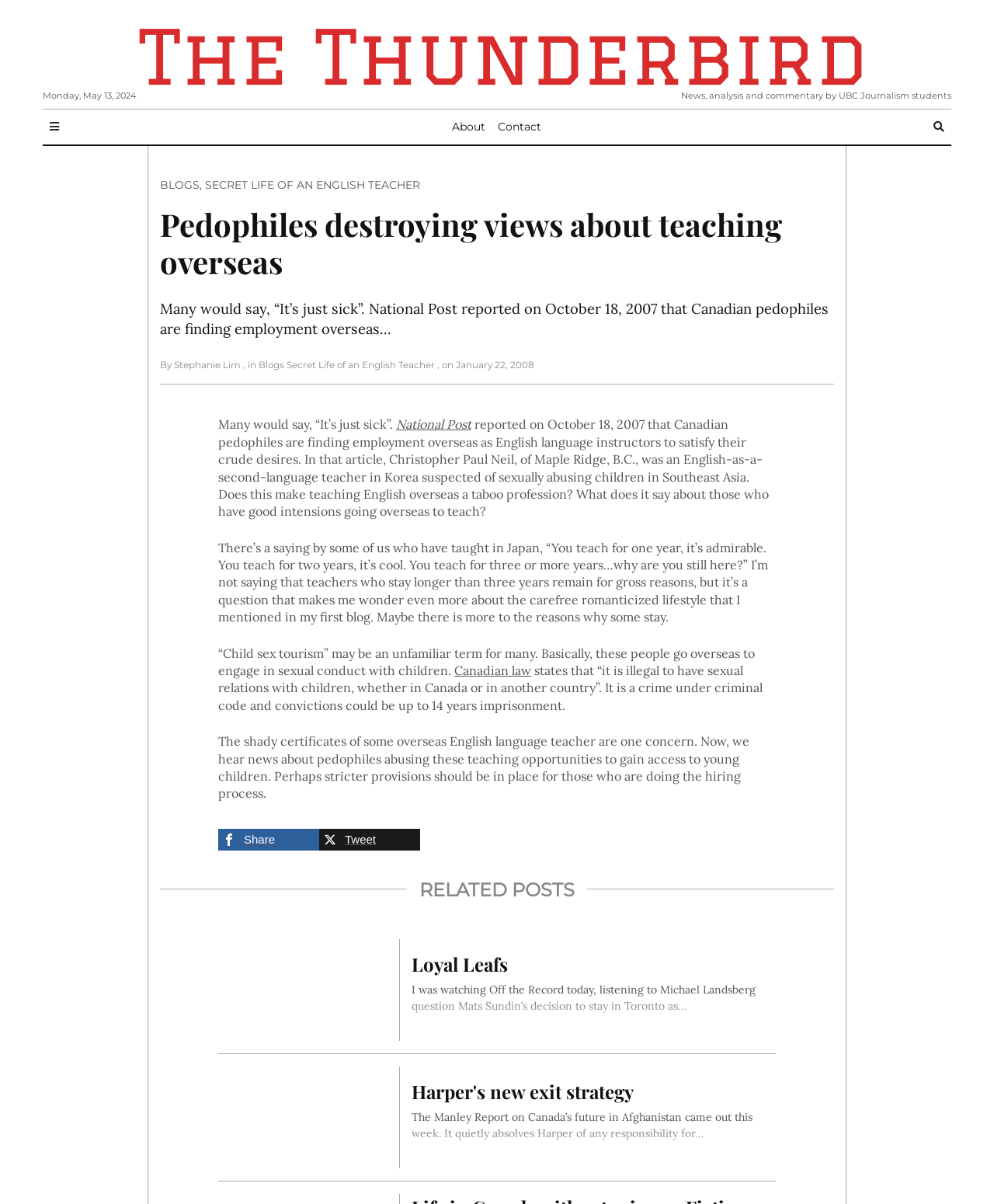What is the name of the author?
Answer the question with a thorough and detailed explanation.

The name of the author can be found in the article, where it says 'By Stephanie Lim'.